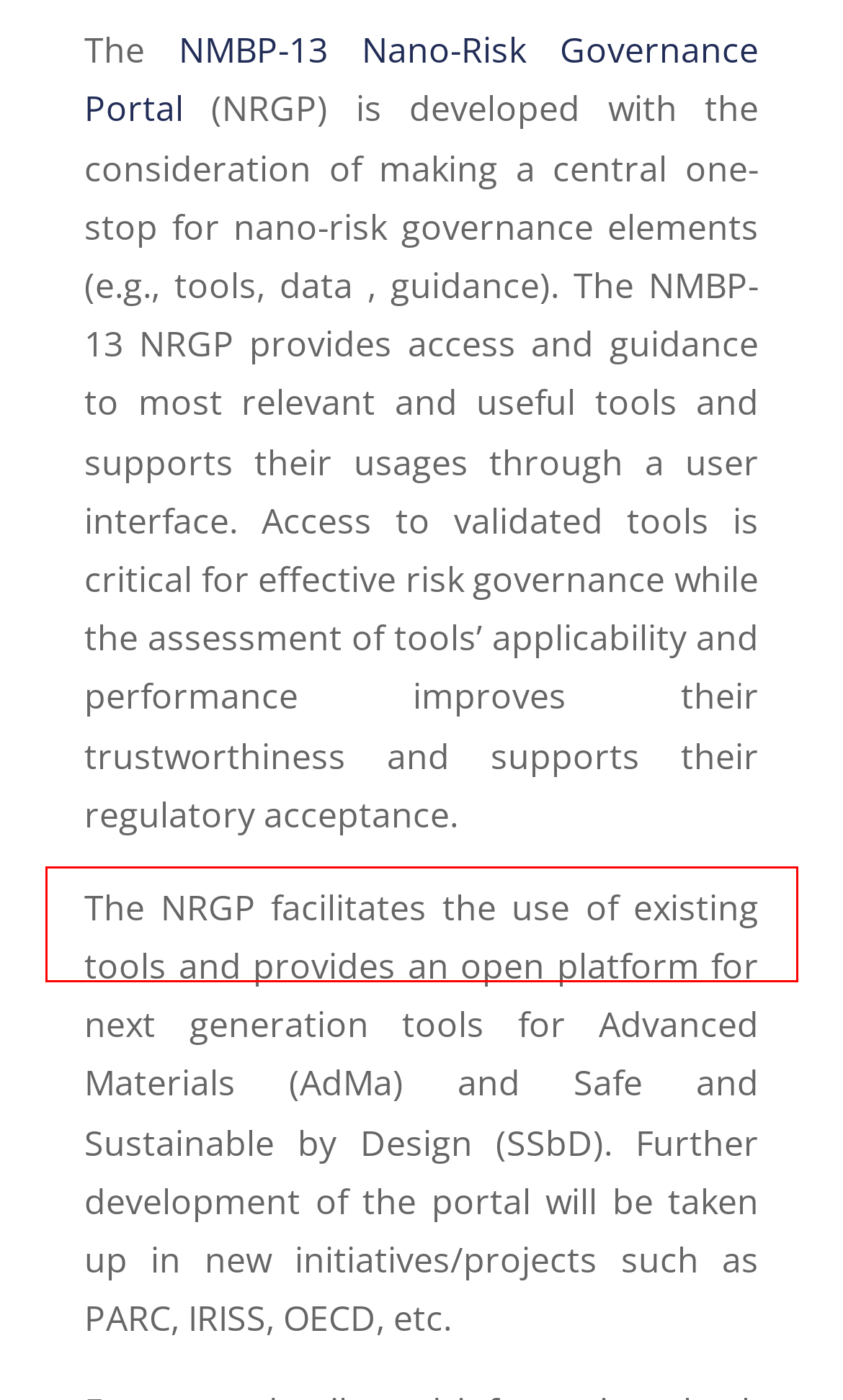Using the provided screenshot, read and generate the text content within the red-bordered area.

Content from video platforms and social media platforms is blocked by default. If External Media cookies are accepted, access to those contents no longer requires manual consent.